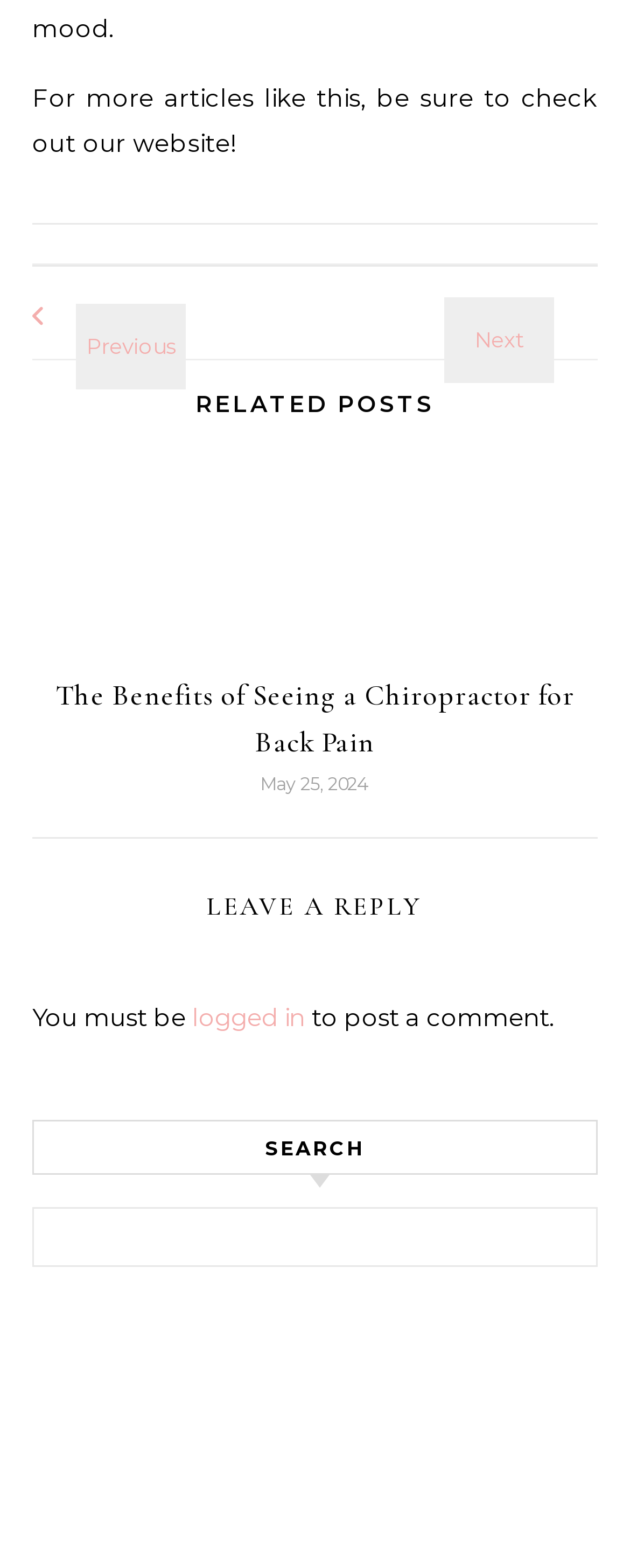Give the bounding box coordinates for this UI element: "Home". The coordinates should be four float numbers between 0 and 1, arranged as [left, top, right, bottom].

None